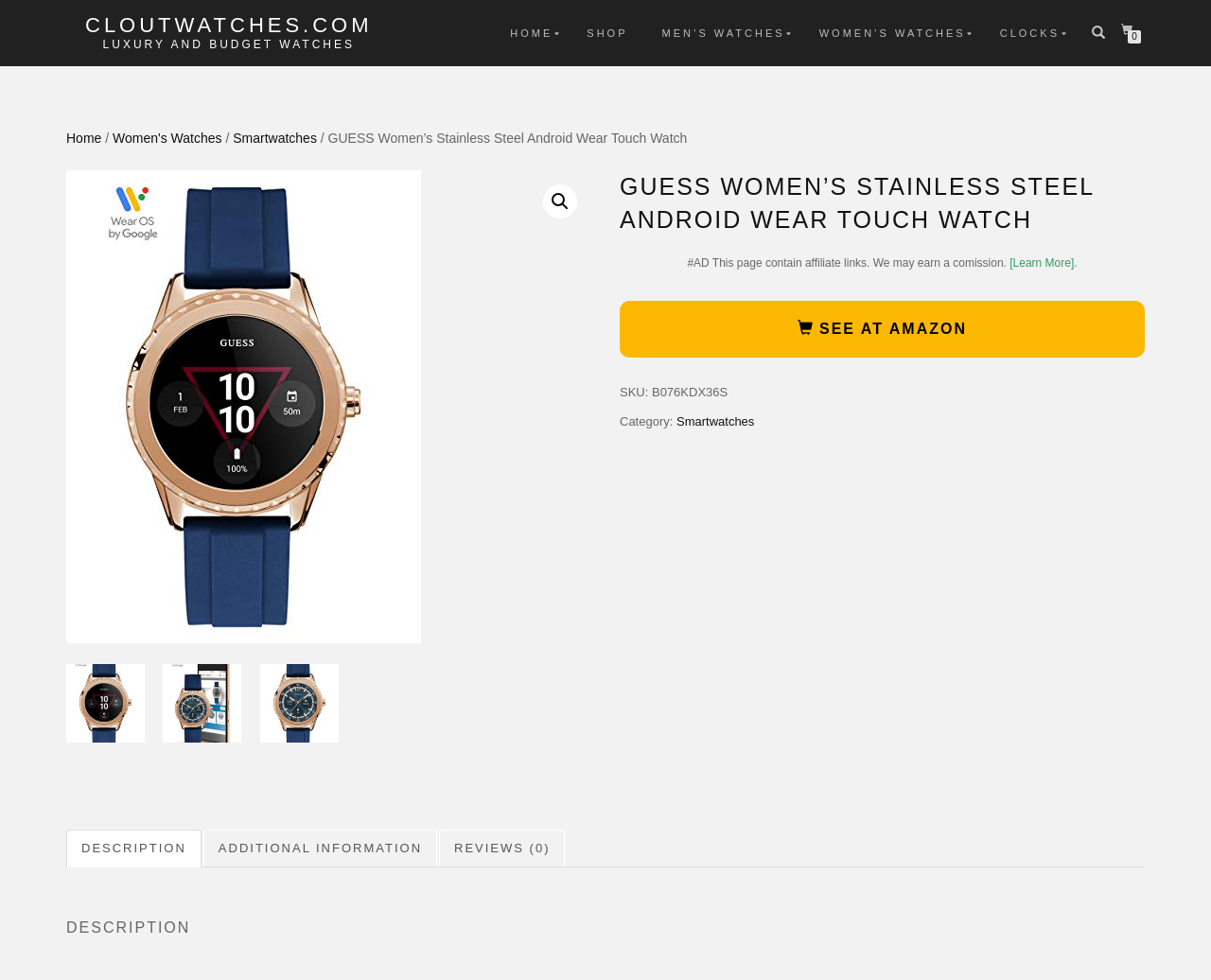Please find the bounding box coordinates of the element that must be clicked to perform the given instruction: "View the 'WOMEN’S WATCHES' category". The coordinates should be four float numbers from 0 to 1, i.e., [left, top, right, bottom].

[0.665, 0.021, 0.809, 0.046]